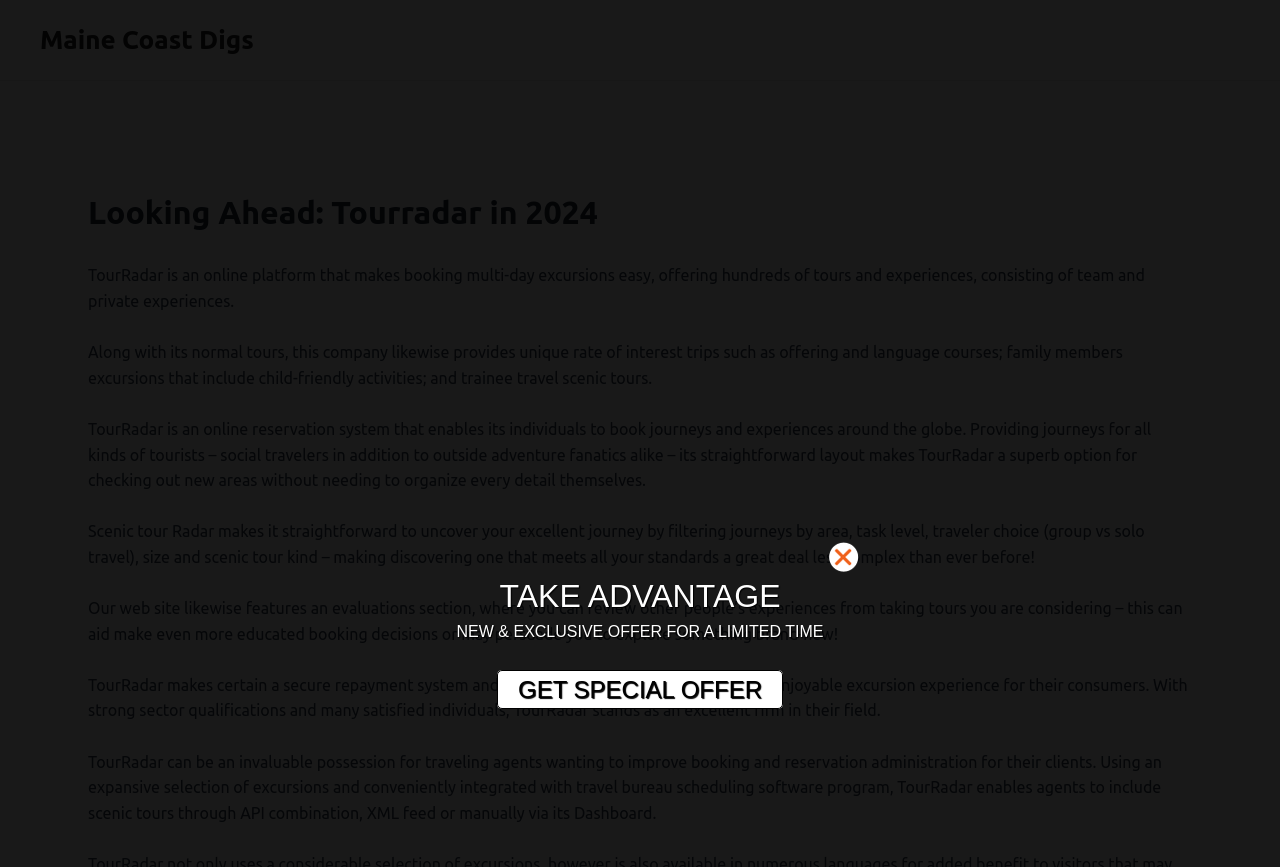Consider the image and give a detailed and elaborate answer to the question: 
What type of trips does TourRadar offer?

According to the static text, TourRadar offers 'hundreds of tours and experiences, consisting of team and private experiences', which implies that they offer multi-day excursions.